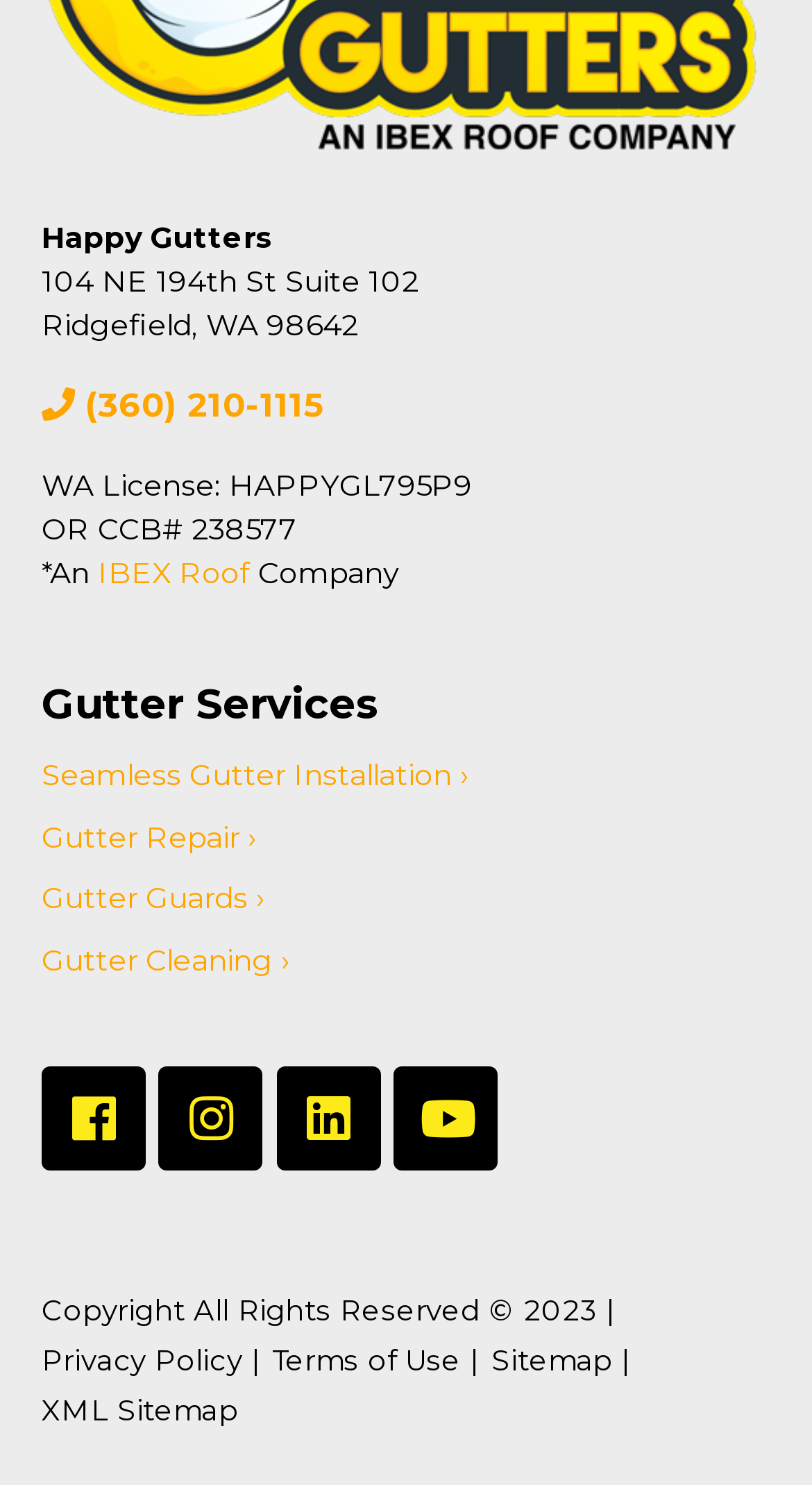Provide the bounding box coordinates of the HTML element described as: "aria-label="Open navigation menu"". The bounding box coordinates should be four float numbers between 0 and 1, i.e., [left, top, right, bottom].

None